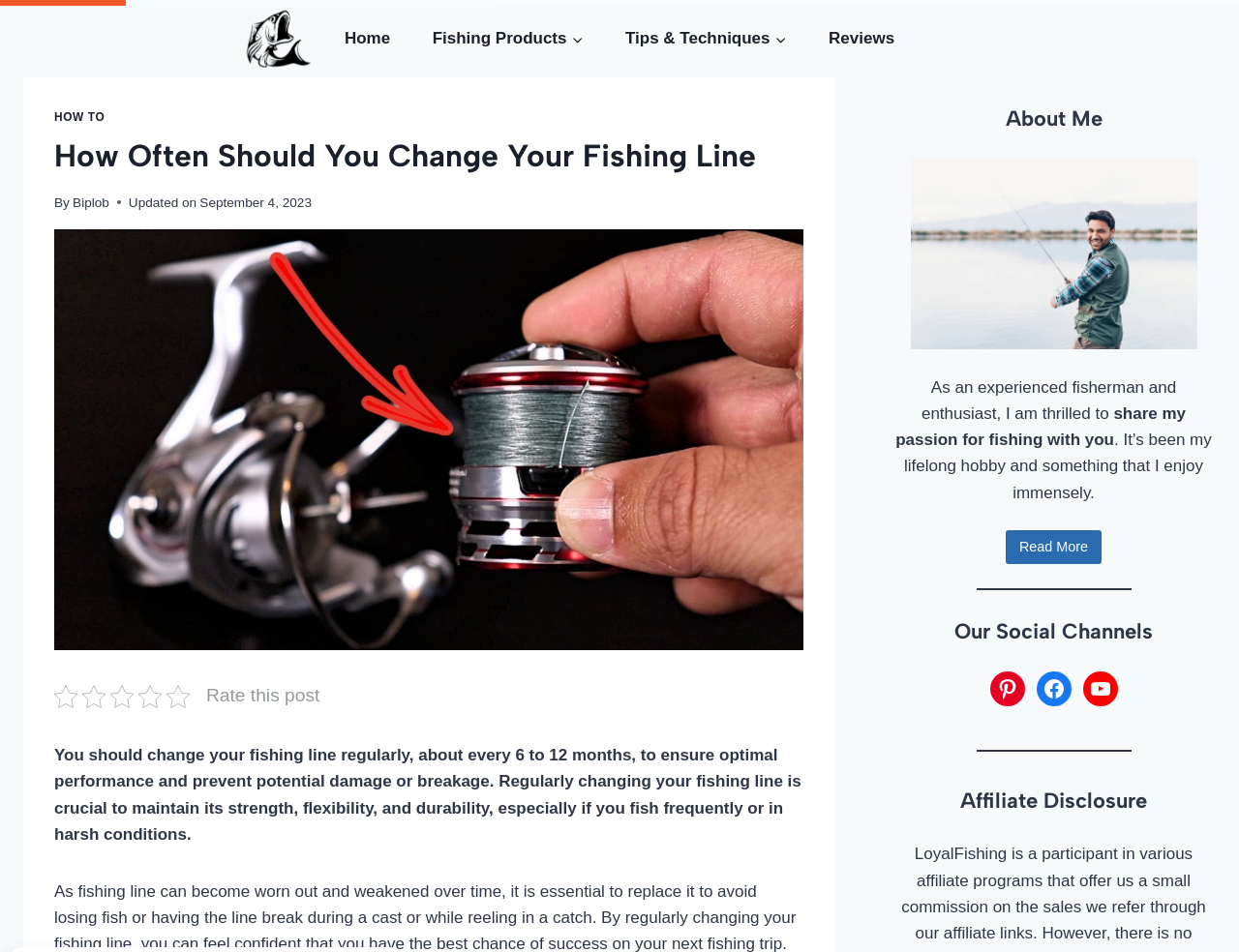Examine the image carefully and respond to the question with a detailed answer: 
What is the purpose of regularly changing fishing lines?

The webpage states that 'Regularly changing your fishing line is crucial to maintain its strength, flexibility, and durability, especially if you fish frequently or in harsh conditions.' This indicates that the purpose of regularly changing fishing lines is to maintain their strength, flexibility, and durability.